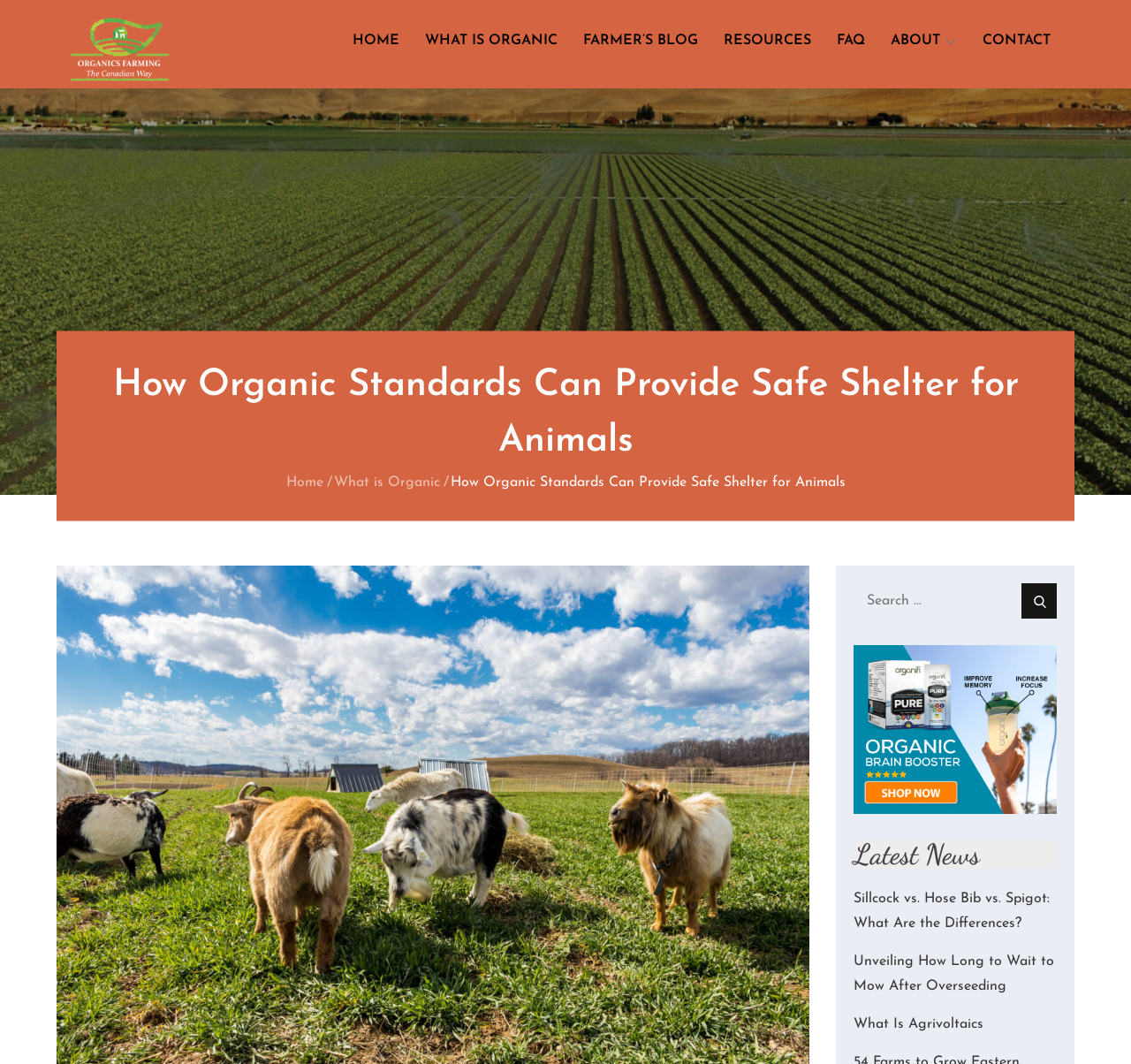Provide a thorough description of the webpage you see.

The webpage is about organic standards and their impact on animal welfare. At the top left, there is a logo and a link to "Organics Farming, The Canadian Way". Below this, there is a primary navigation menu with links to "HOME", "WHAT IS ORGANIC", "FARMER'S BLOG", "RESOURCES", "FAQ", "ABOUT", and "CONTACT".

The main content of the page is headed by a title "How Organic Standards Can Provide Safe Shelter for Animals". Below this, there is a breadcrumbs navigation menu with links to "Home" and "What is Organic". 

On the right side of the page, there is a search bar with a label "Search for:" and a search button. Below this, there is a section titled "Latest News" with three links to news articles: "Sillcock vs. Hose Bib vs. Spigot: What Are the Differences?", "Unveiling How Long to Wait to Mow After Overseeding", and "What Is Agrivoltaics".